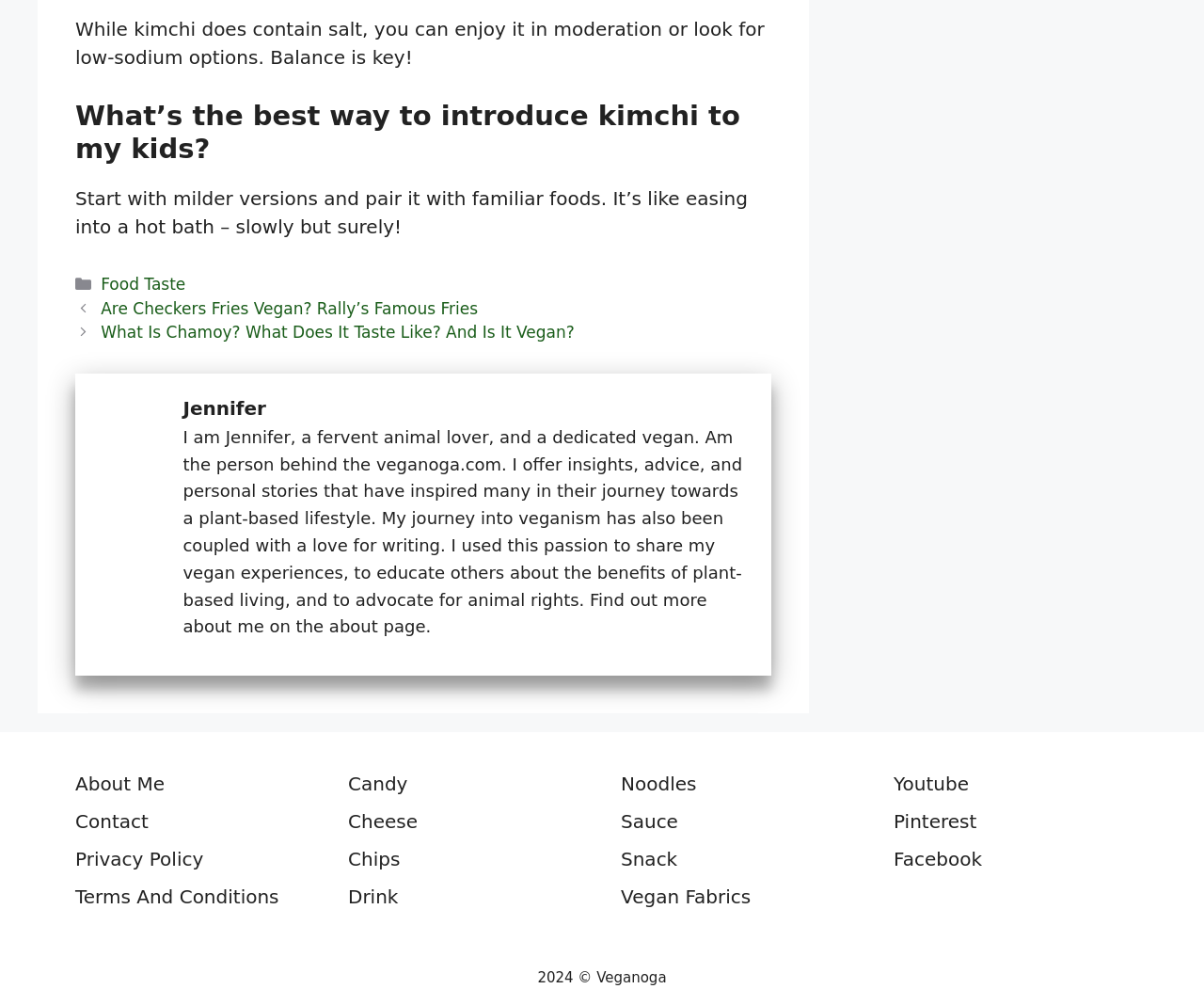Find the bounding box coordinates for the area that should be clicked to accomplish the instruction: "Click on 'About Me'".

[0.062, 0.781, 0.137, 0.804]